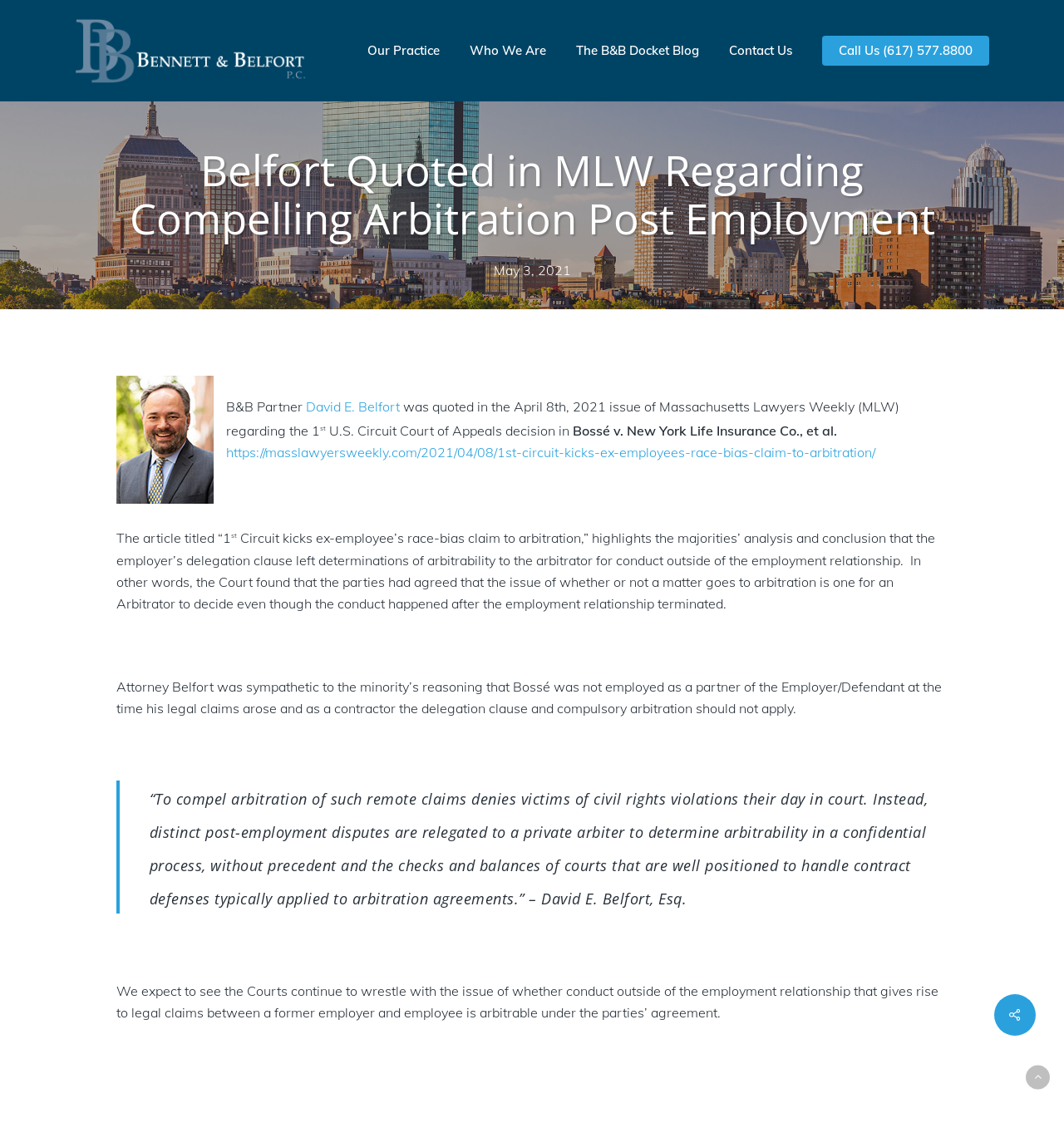Locate the bounding box coordinates of the element that needs to be clicked to carry out the instruction: "Visit the homepage of Bennett & Belfort P.C.". The coordinates should be given as four float numbers ranging from 0 to 1, i.e., [left, top, right, bottom].

[0.07, 0.016, 0.288, 0.074]